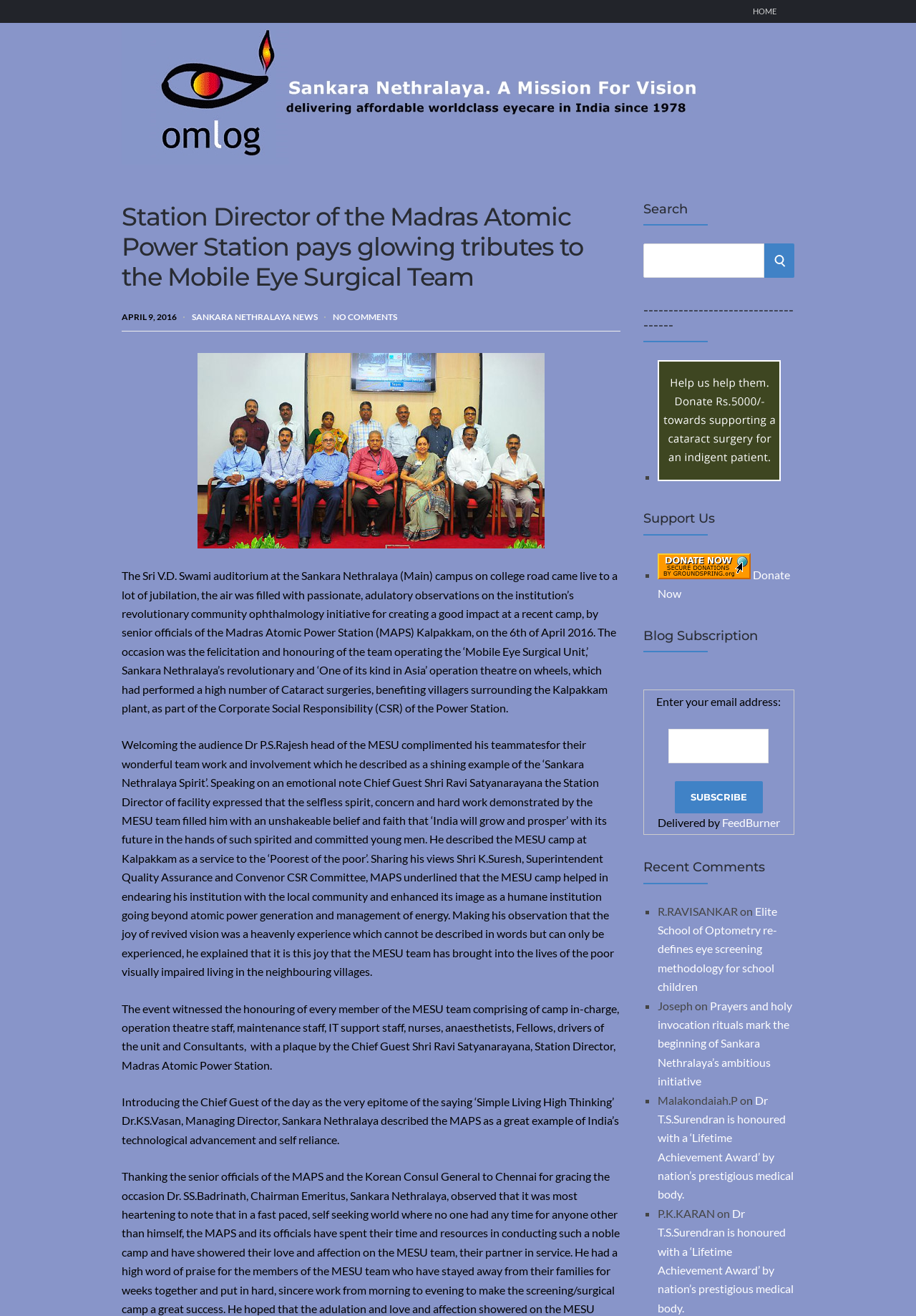Provide the bounding box coordinates of the section that needs to be clicked to accomplish the following instruction: "Read recent comments."

[0.702, 0.653, 0.867, 0.672]